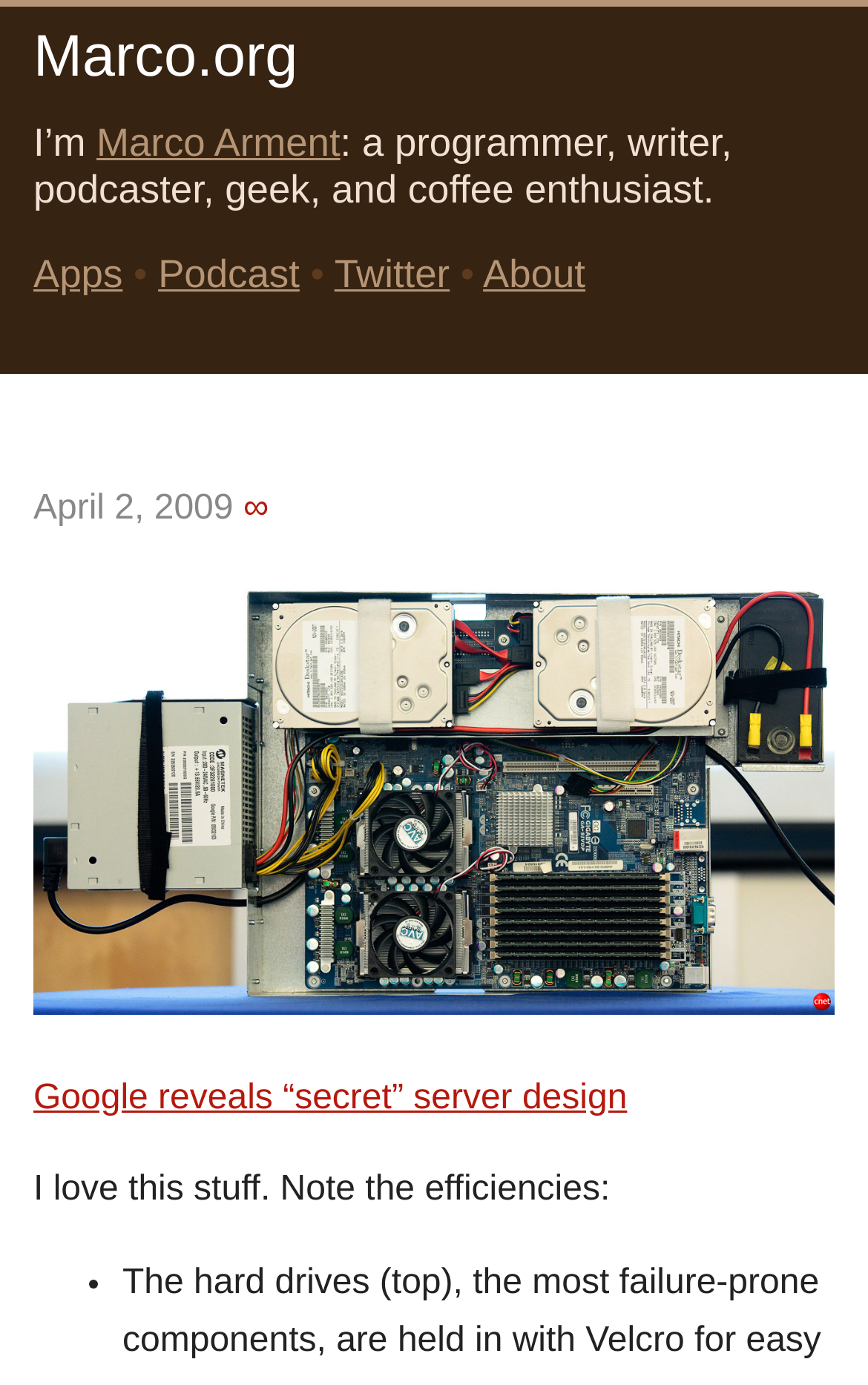What is the topic of the article?
Based on the image, give a concise answer in the form of a single word or short phrase.

Google server design